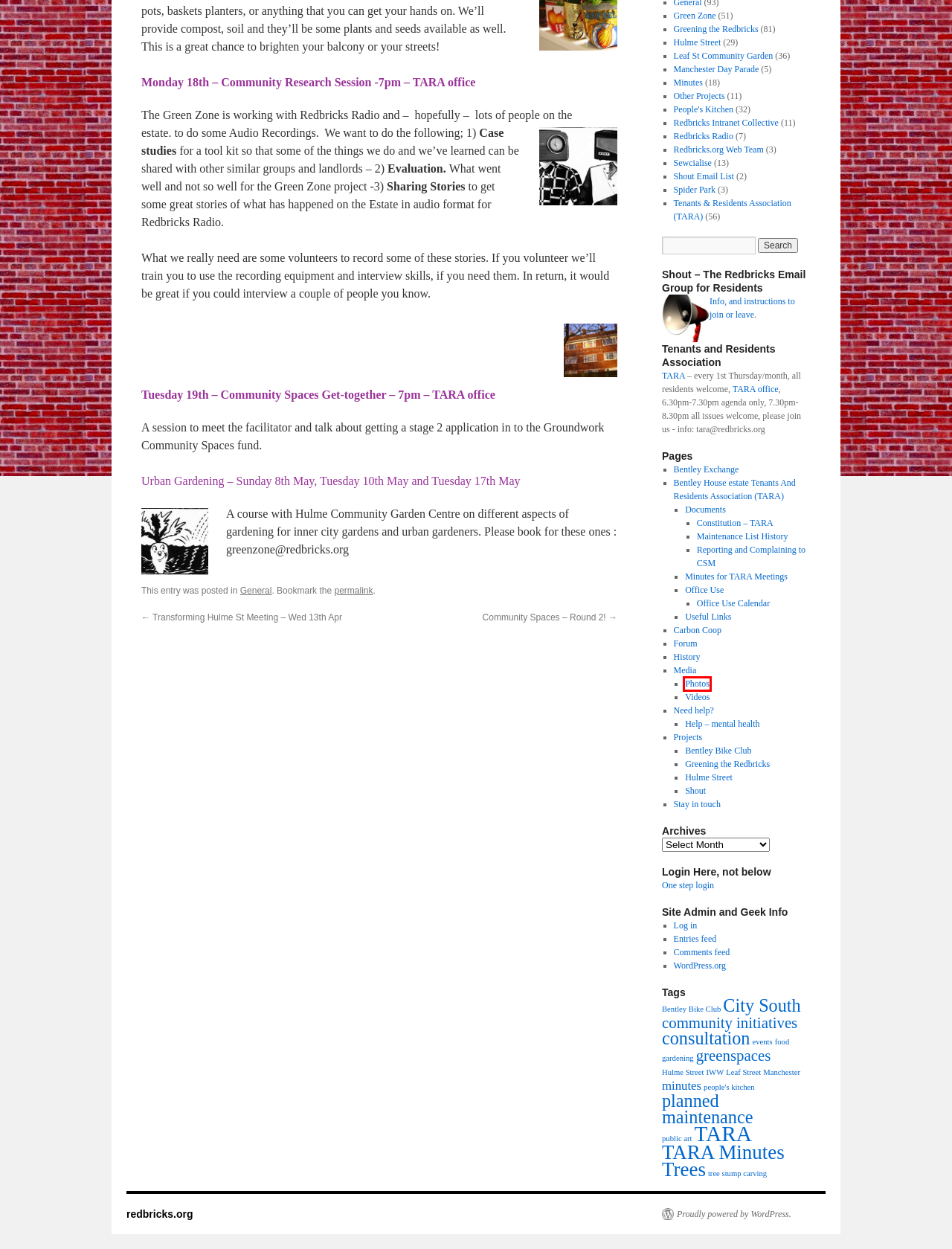Examine the screenshot of a webpage with a red bounding box around a specific UI element. Identify which webpage description best matches the new webpage that appears after clicking the element in the red bounding box. Here are the candidates:
A. Help – mental health | redbricks.org
B. greenspaces | redbricks.org
C. Manchester Day Parade | redbricks.org
D. Photos | redbricks.org
E. Forum | redbricks.org
F. Maintenance List History | redbricks.org
G. Comments for redbricks.org
H. Greening the Redbricks | redbricks.org

D